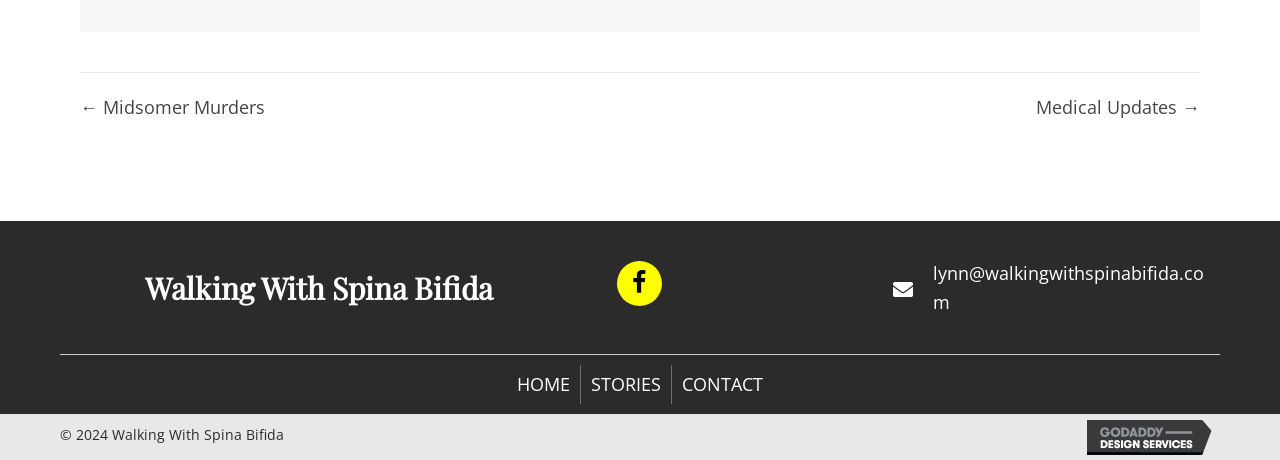What is the copyright year?
Based on the visual content, answer with a single word or a brief phrase.

2024